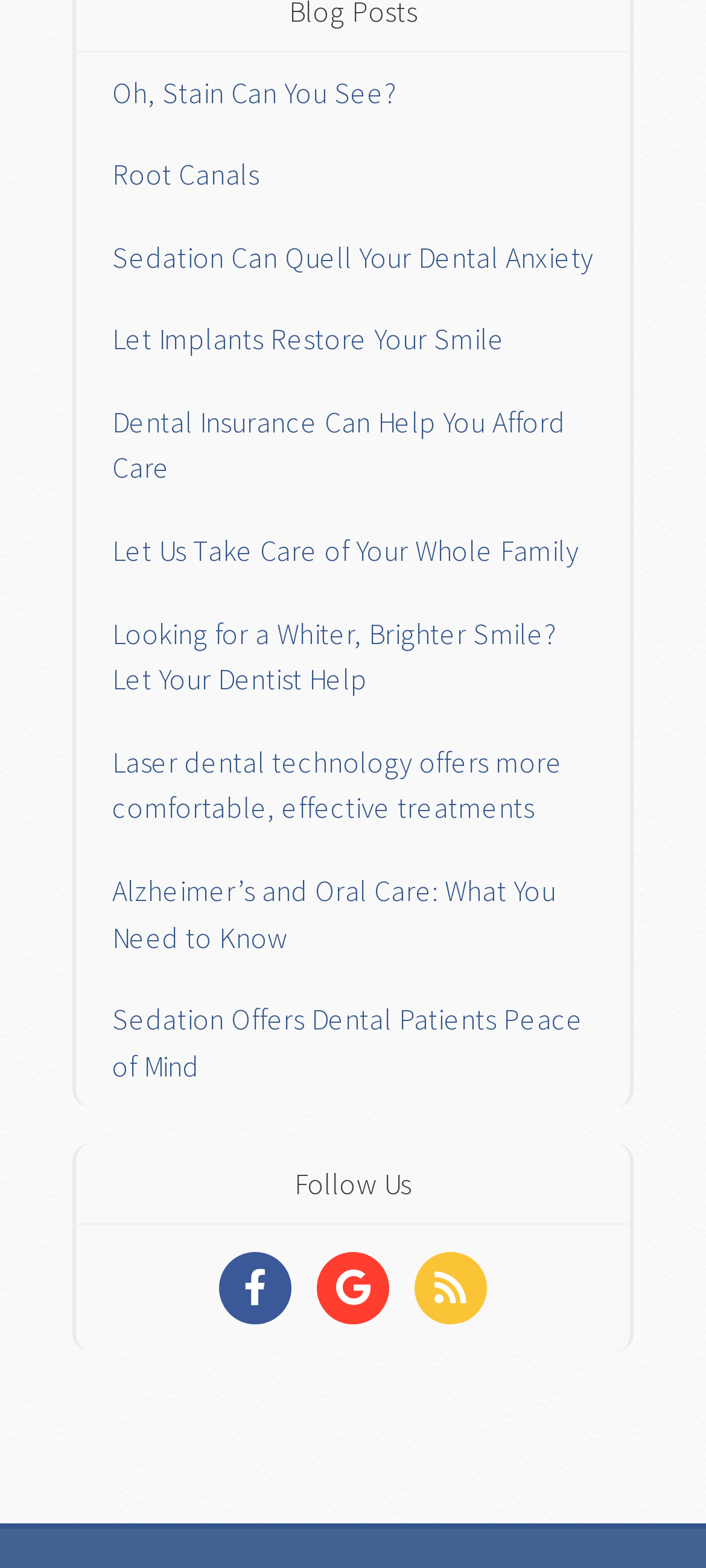Please reply to the following question using a single word or phrase: 
What is the topic related to dental anxiety?

Sedation